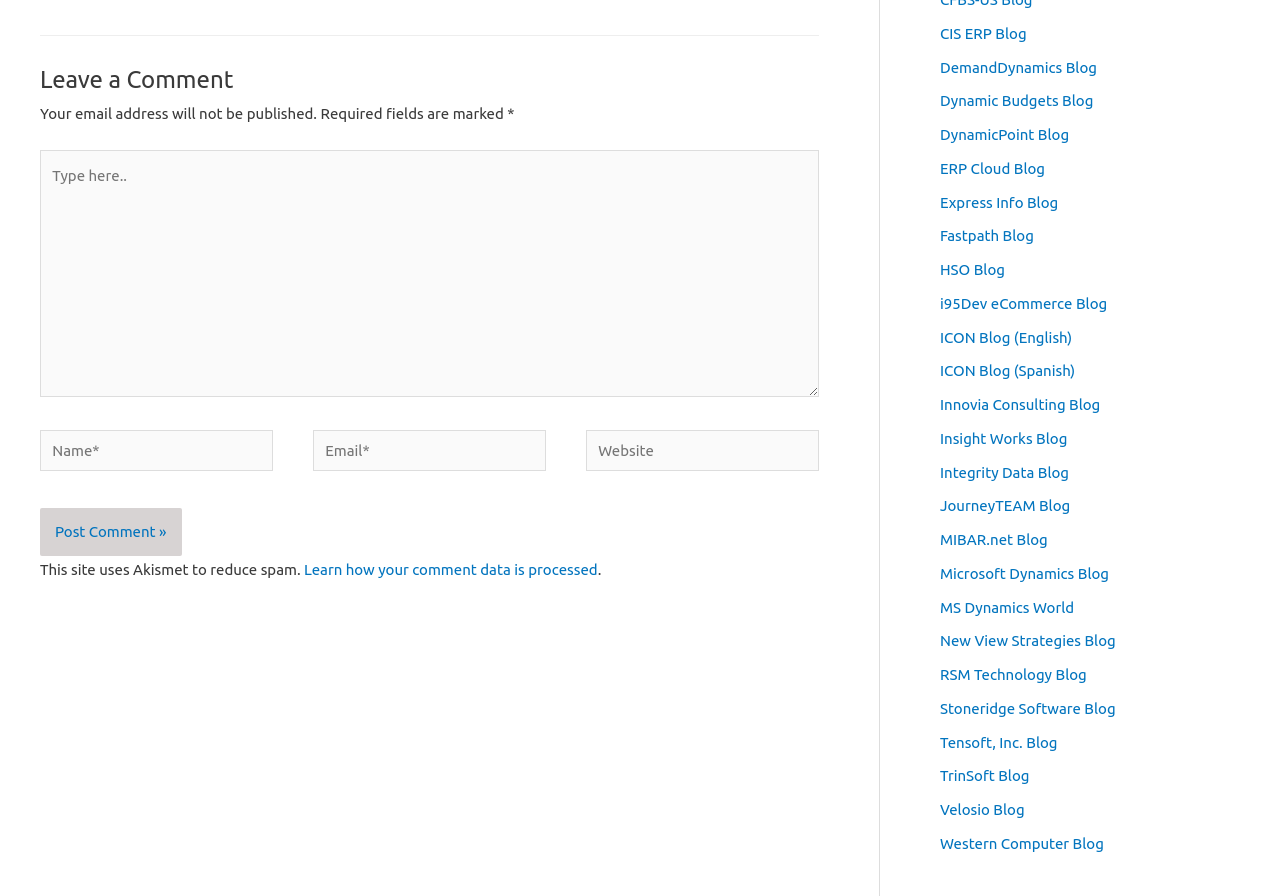Please determine the bounding box coordinates of the area that needs to be clicked to complete this task: 'Enter your email'. The coordinates must be four float numbers between 0 and 1, formatted as [left, top, right, bottom].

[0.245, 0.48, 0.427, 0.526]